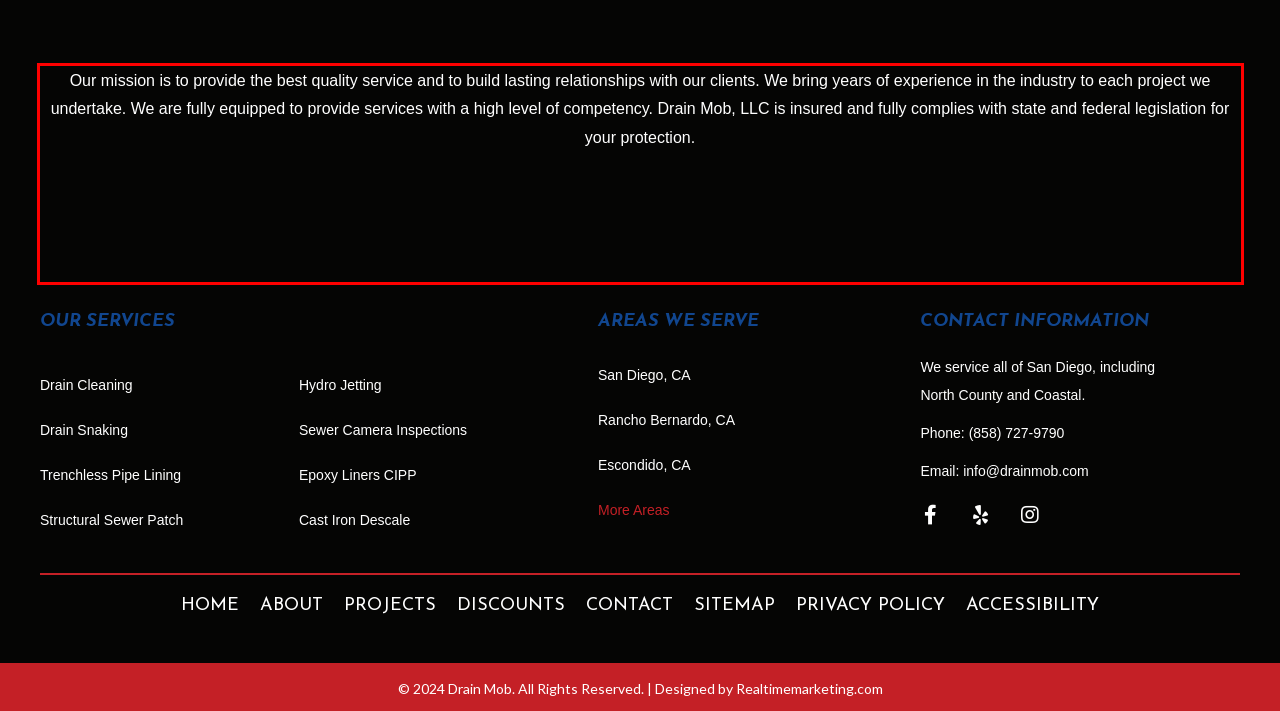Given a webpage screenshot, identify the text inside the red bounding box using OCR and extract it.

Our mission is to provide the best quality service and to build lasting relationships with our clients. We bring years of experience in the industry to each project we undertake. We are fully equipped to provide services with a high level of competency. Drain Mob, LLC is insured and fully complies with state and federal legislation for your protection.